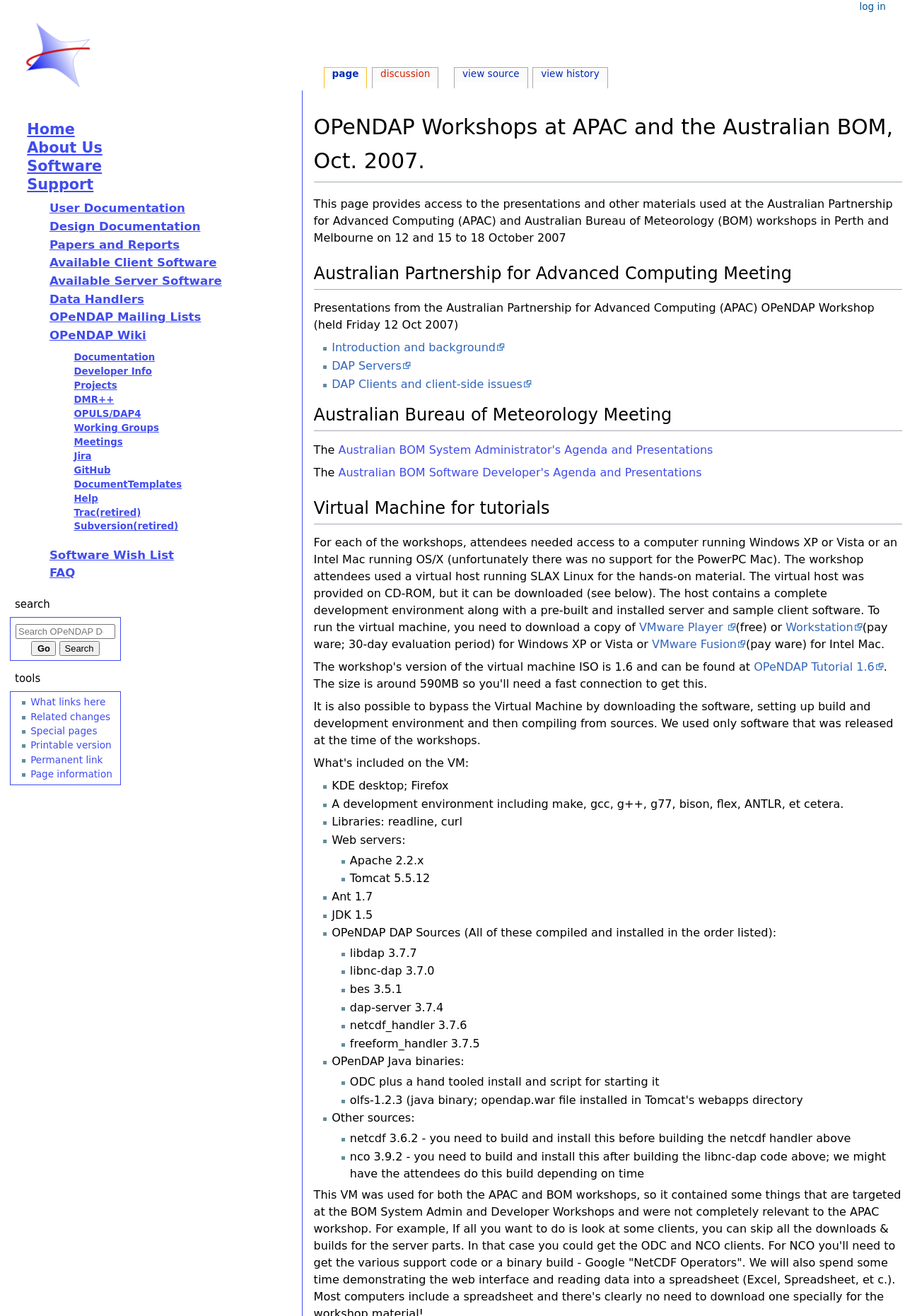Please extract the webpage's main title and generate its text content.

OPeNDAP Workshops at APAC and the Australian BOM, Oct. 2007.